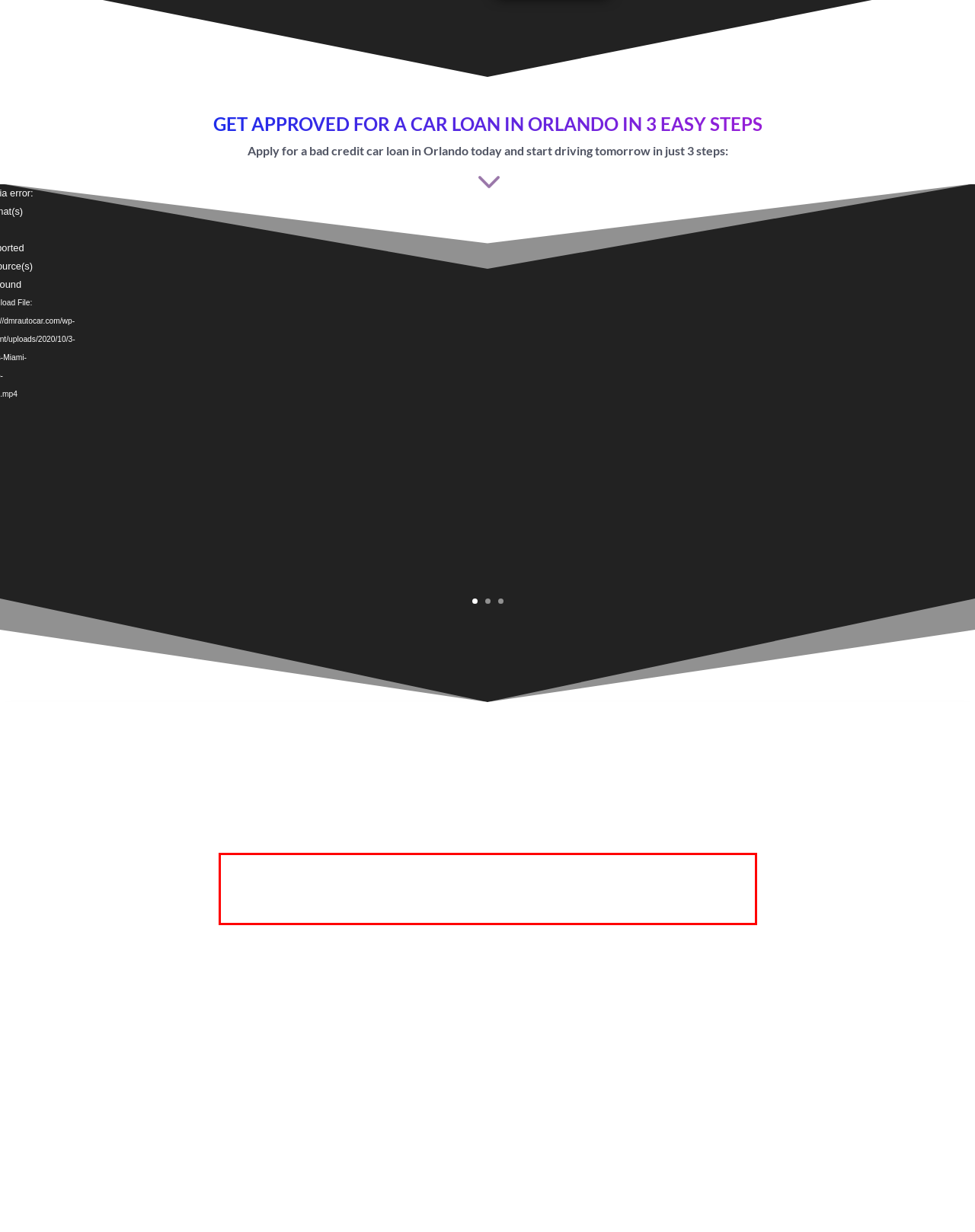Given a webpage screenshot, locate the red bounding box and extract the text content found inside it.

Our bad credit car loan pre-approval form is so simple, it should take you no more than 2 minutes to fill out. We don’t want to waste your time, but we need your correct details; we’ll call you within an hour to discuss your bad credit car loan and finish the application.